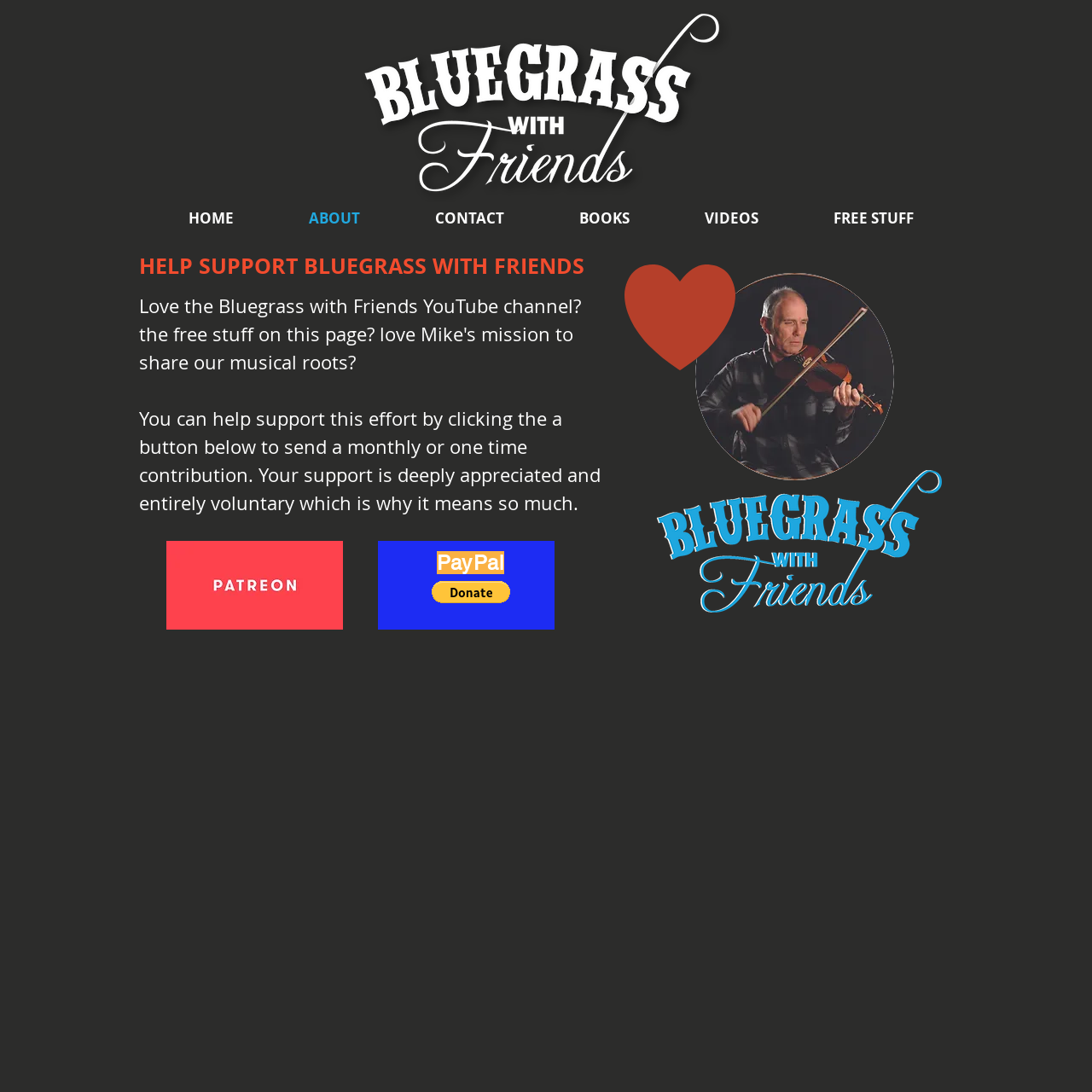Locate the bounding box coordinates of the element that should be clicked to execute the following instruction: "support the website via Patreon".

[0.152, 0.495, 0.314, 0.577]